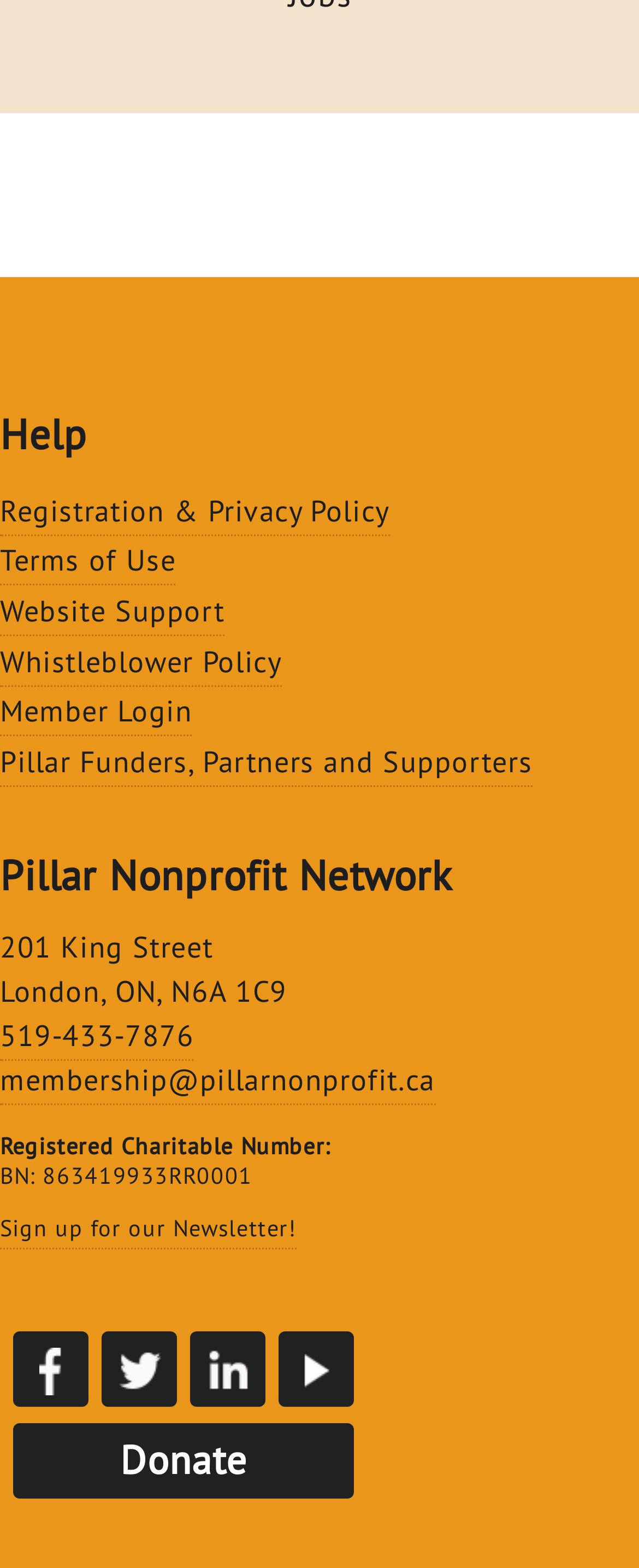Identify the bounding box coordinates for the UI element described as follows: "Registration & Privacy Policy". Ensure the coordinates are four float numbers between 0 and 1, formatted as [left, top, right, bottom].

[0.0, 0.314, 0.609, 0.342]